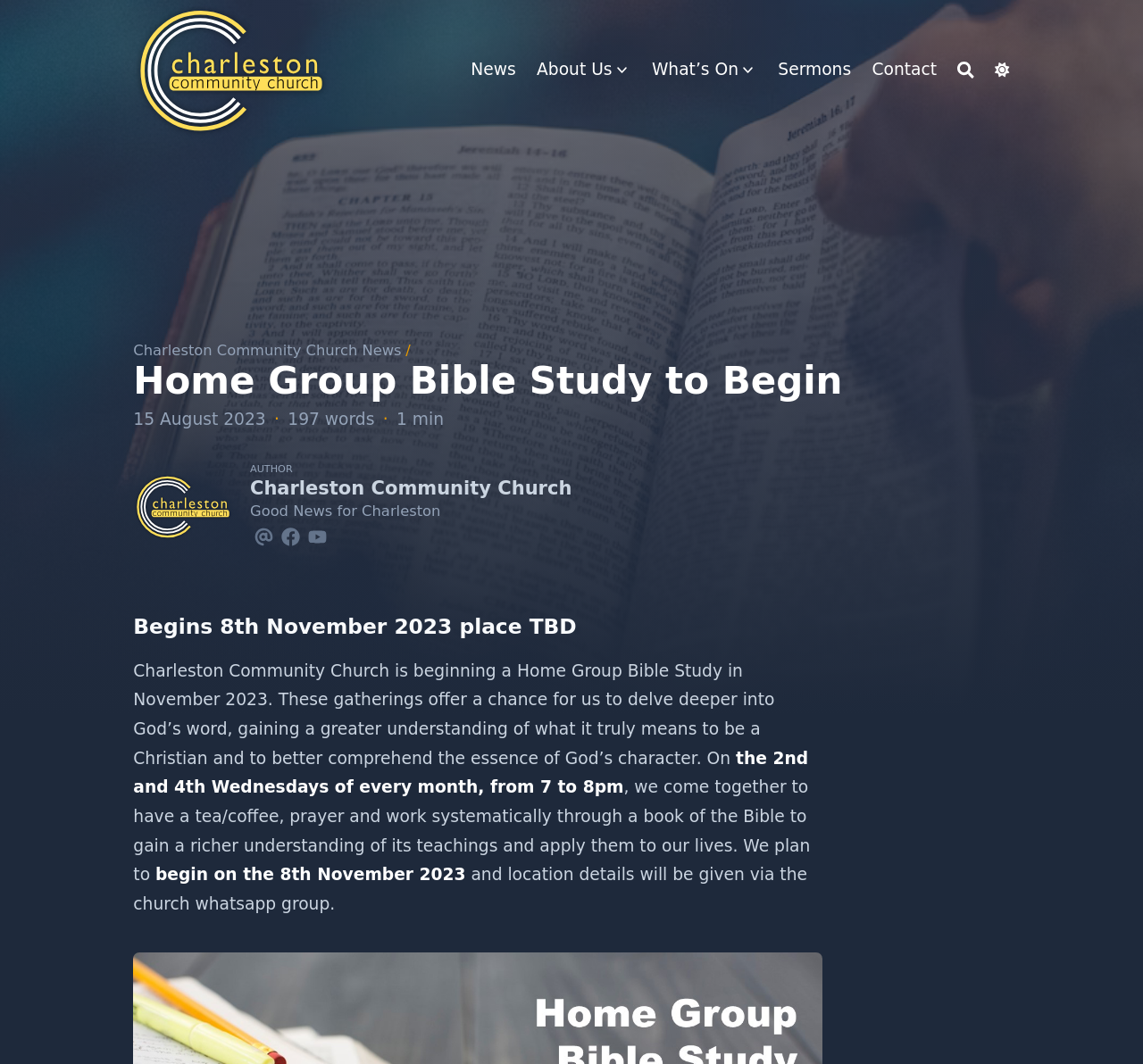Answer the following query concisely with a single word or phrase:
What is the purpose of the Home Group Bible Study?

To delve deeper into God's word